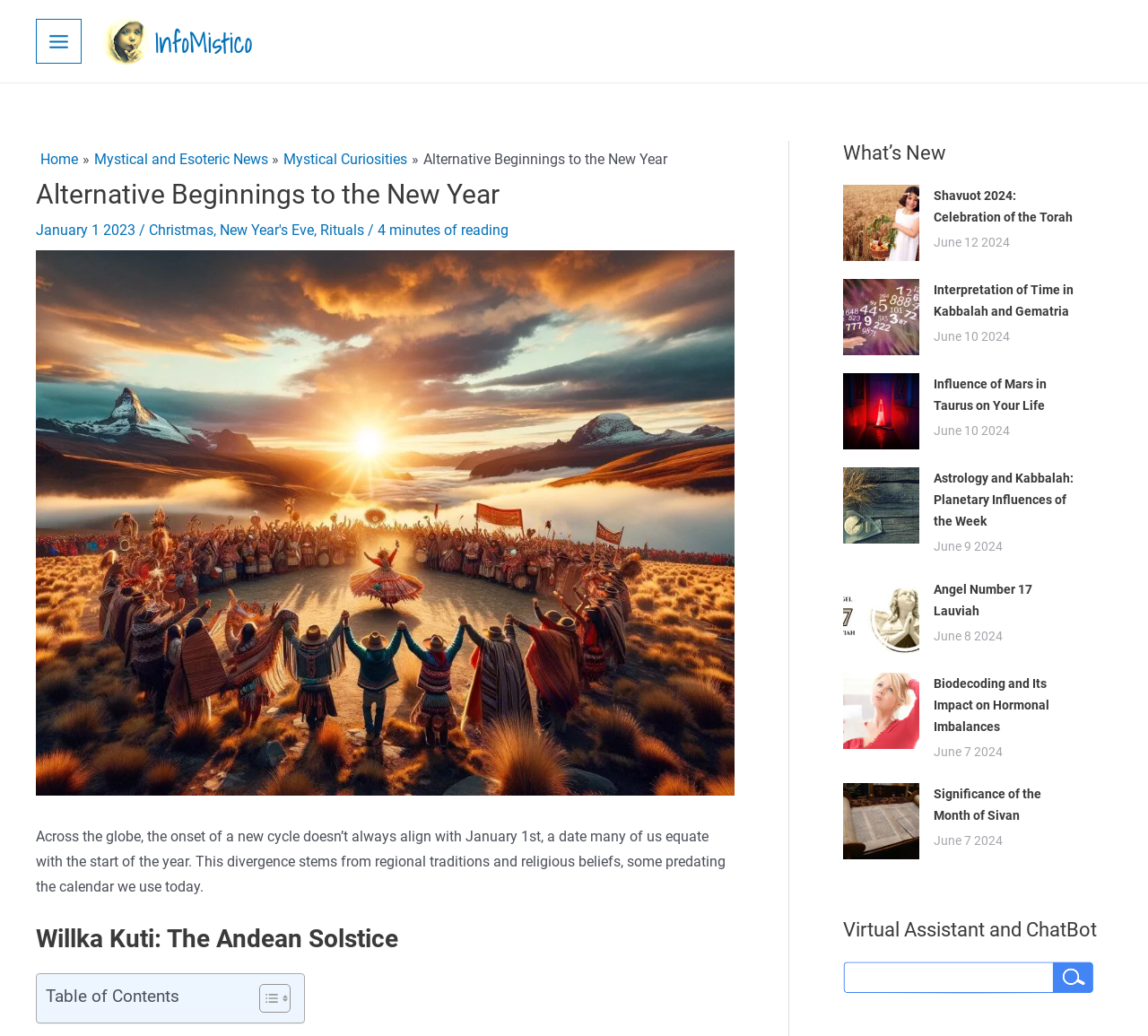Identify the bounding box coordinates of the area you need to click to perform the following instruction: "Visit the page 'Shavuot 2024: Celebration of the Torah'".

[0.734, 0.178, 0.801, 0.252]